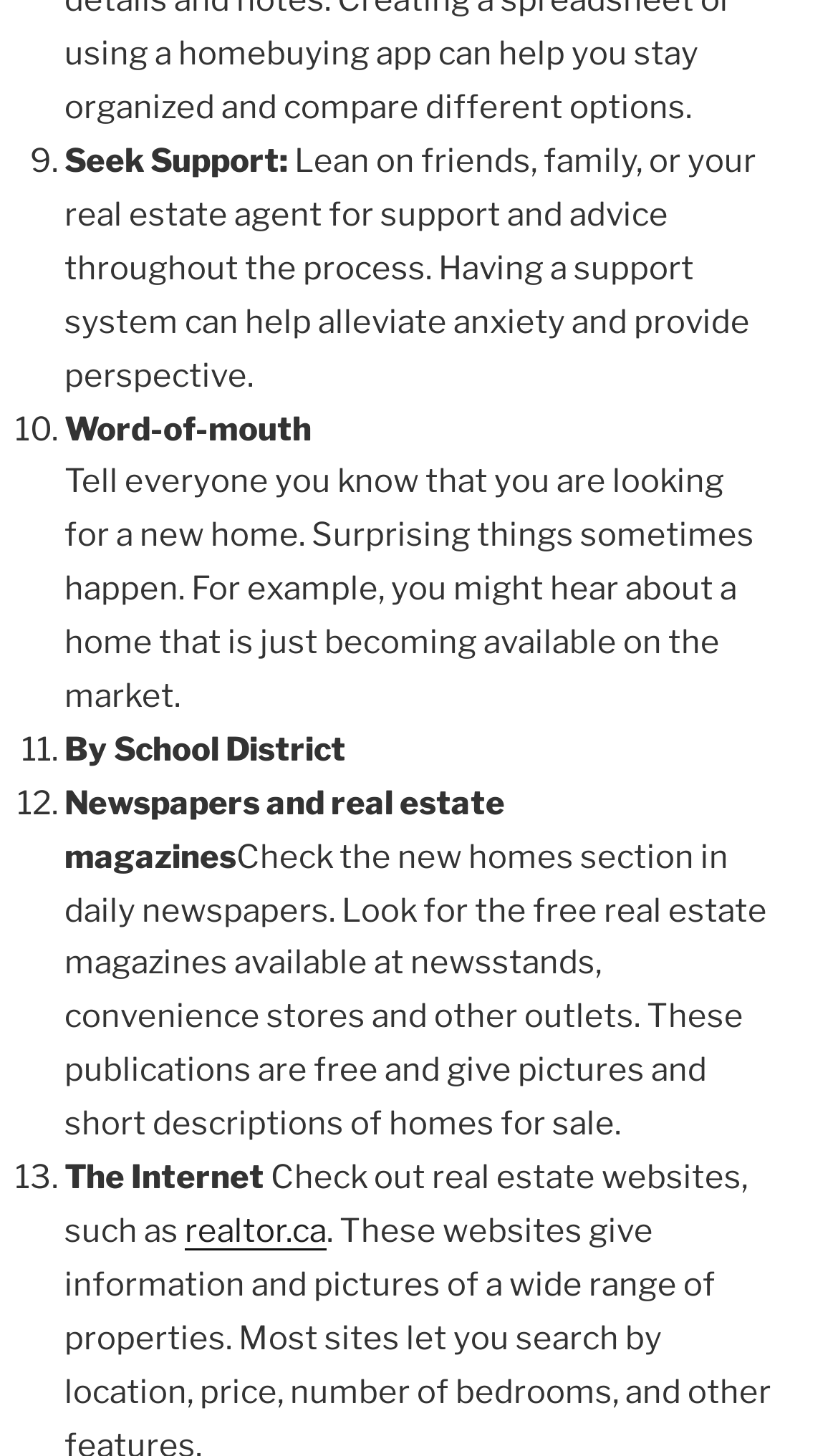Examine the image and give a thorough answer to the following question:
How many tips are provided on this webpage for finding a new home?

The webpage provides a list of tips for finding a new home, and the list markers range from '9.' to '13.', indicating that there are 13 tips in total.